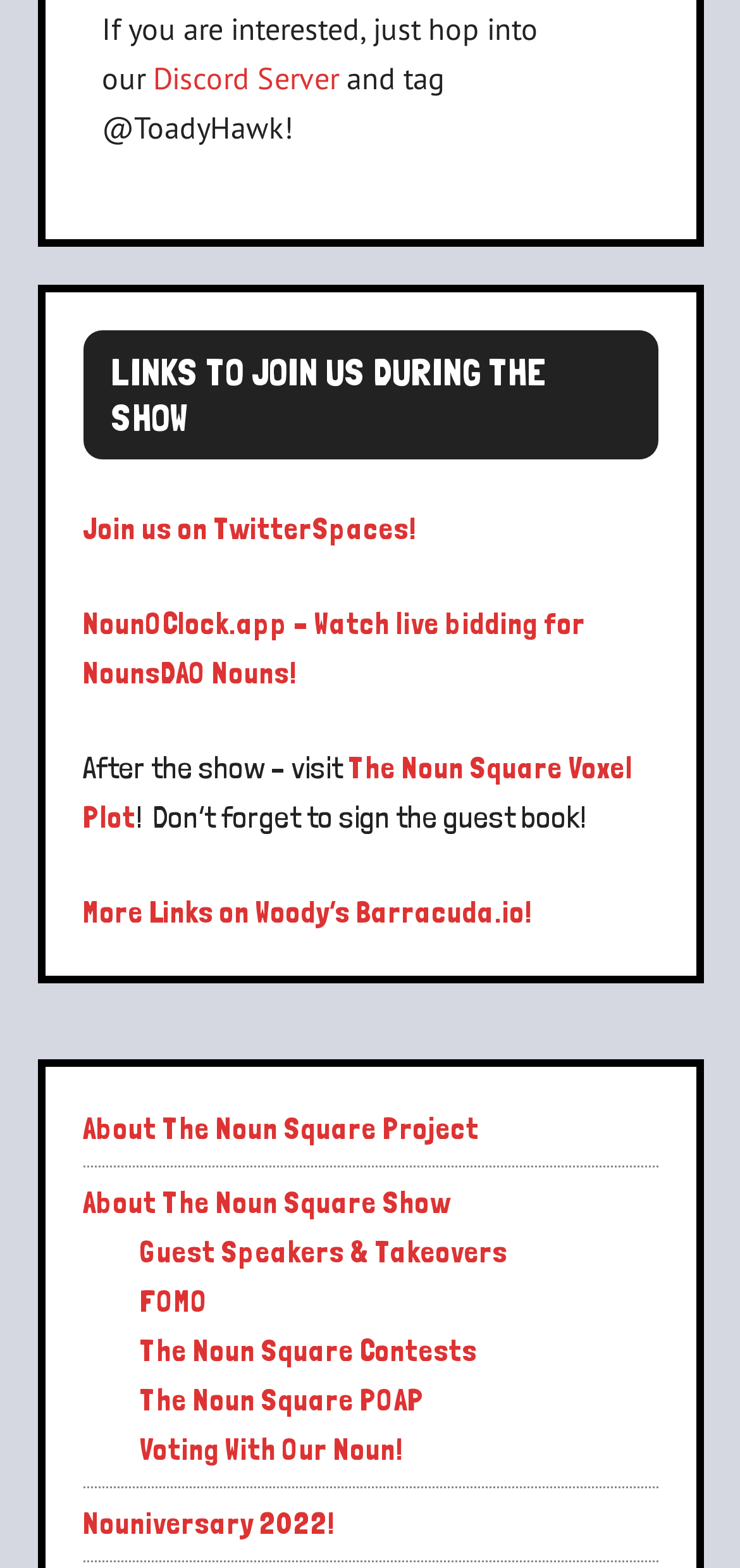Respond to the following question with a brief word or phrase:
How many headings are there in the primary sidebar?

2